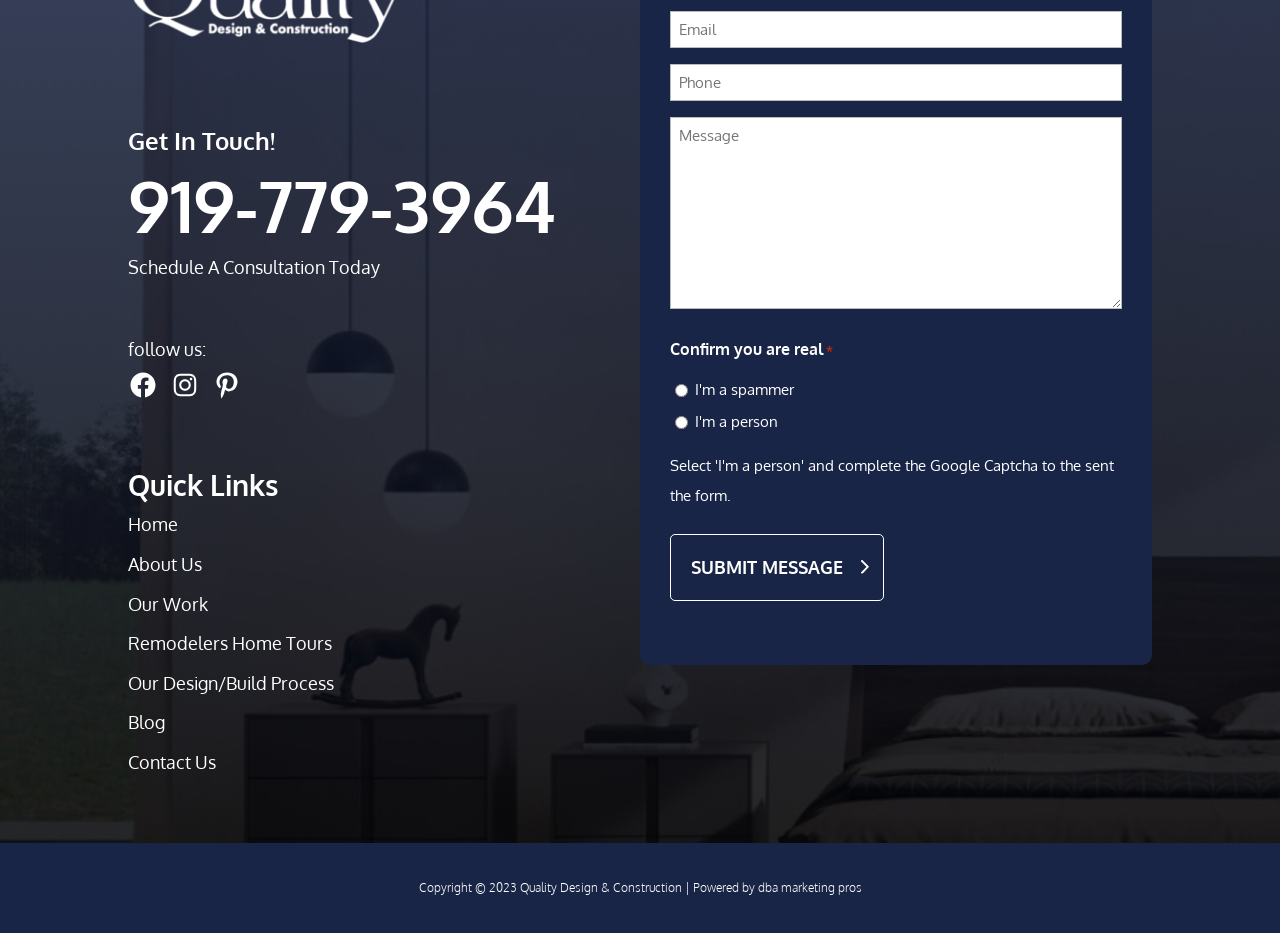Please identify the bounding box coordinates of the area I need to click to accomplish the following instruction: "Call the phone number".

[0.1, 0.178, 0.5, 0.275]